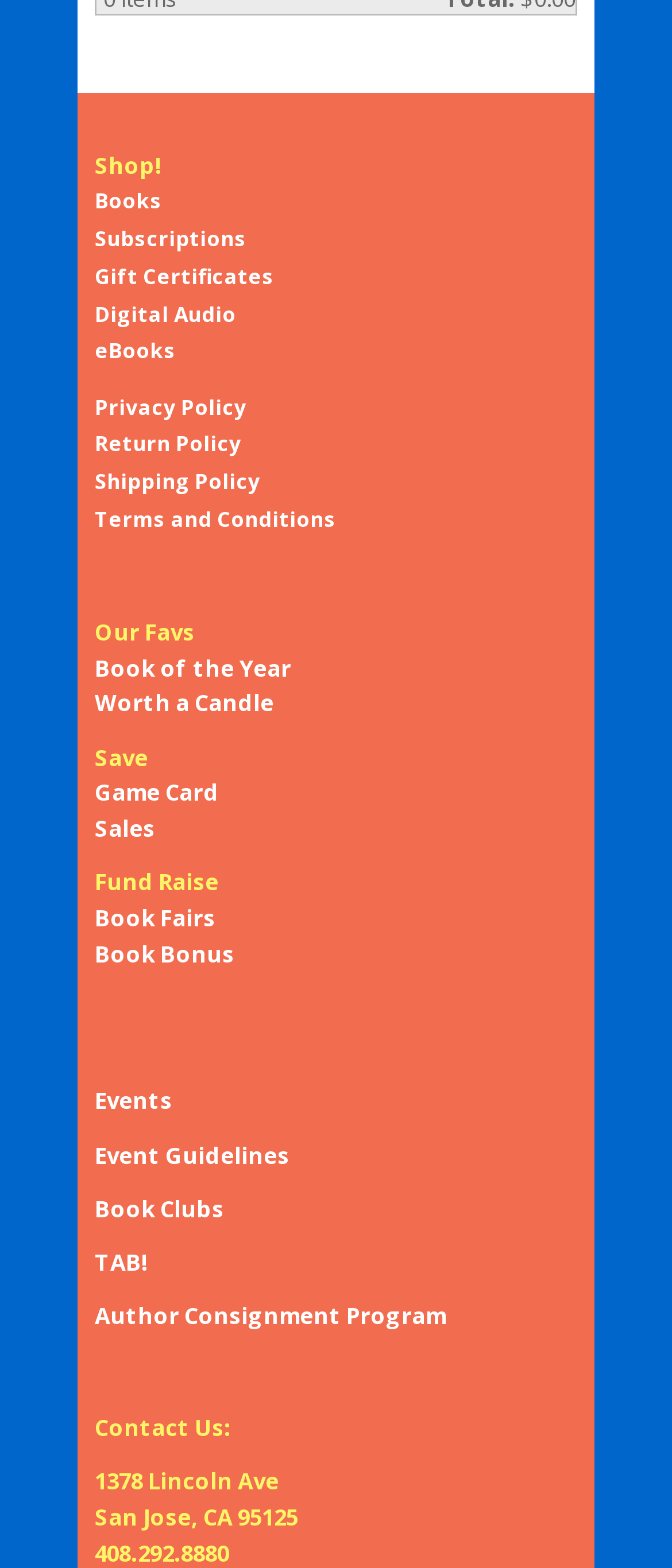Identify the bounding box for the described UI element: "Books".

[0.141, 0.118, 0.241, 0.138]